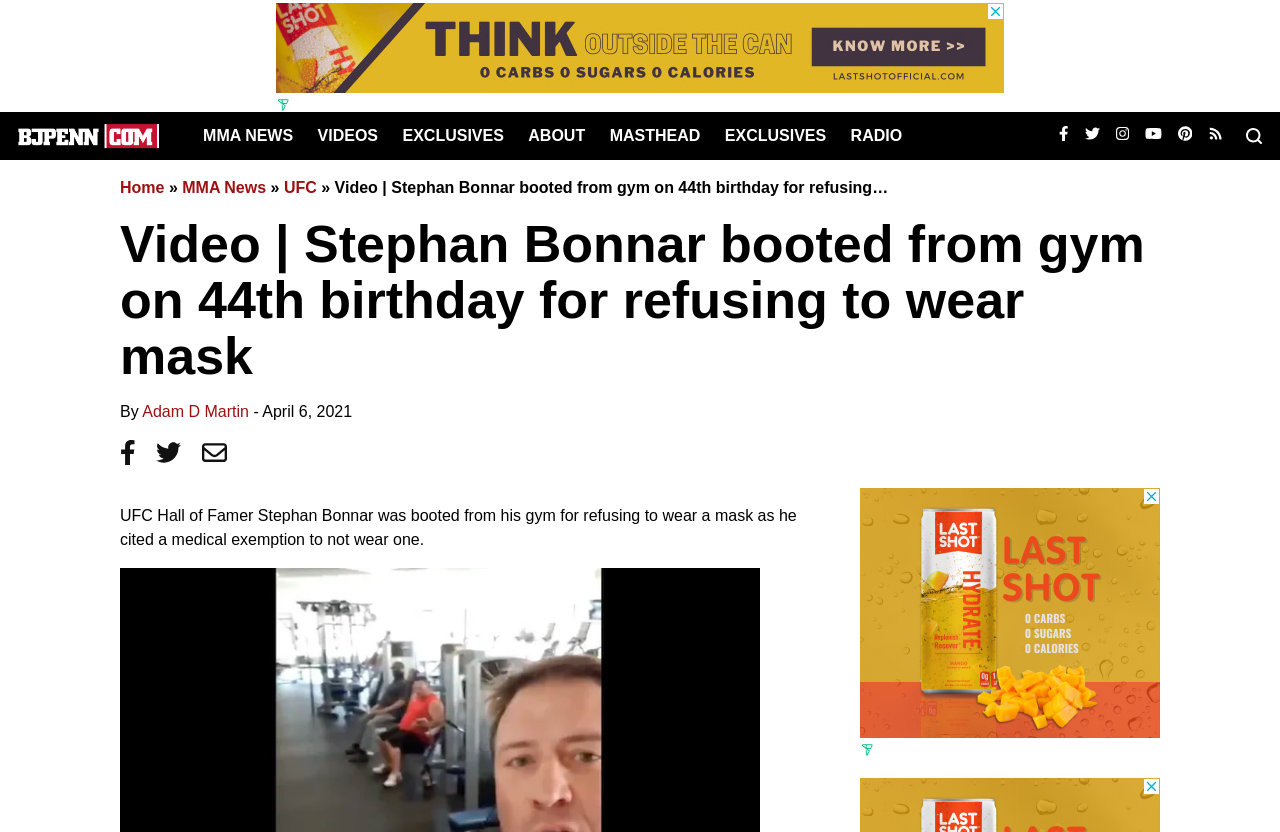Given the description: "About", determine the bounding box coordinates of the UI element. The coordinates should be formatted as four float numbers between 0 and 1, [left, top, right, bottom].

[0.413, 0.153, 0.457, 0.173]